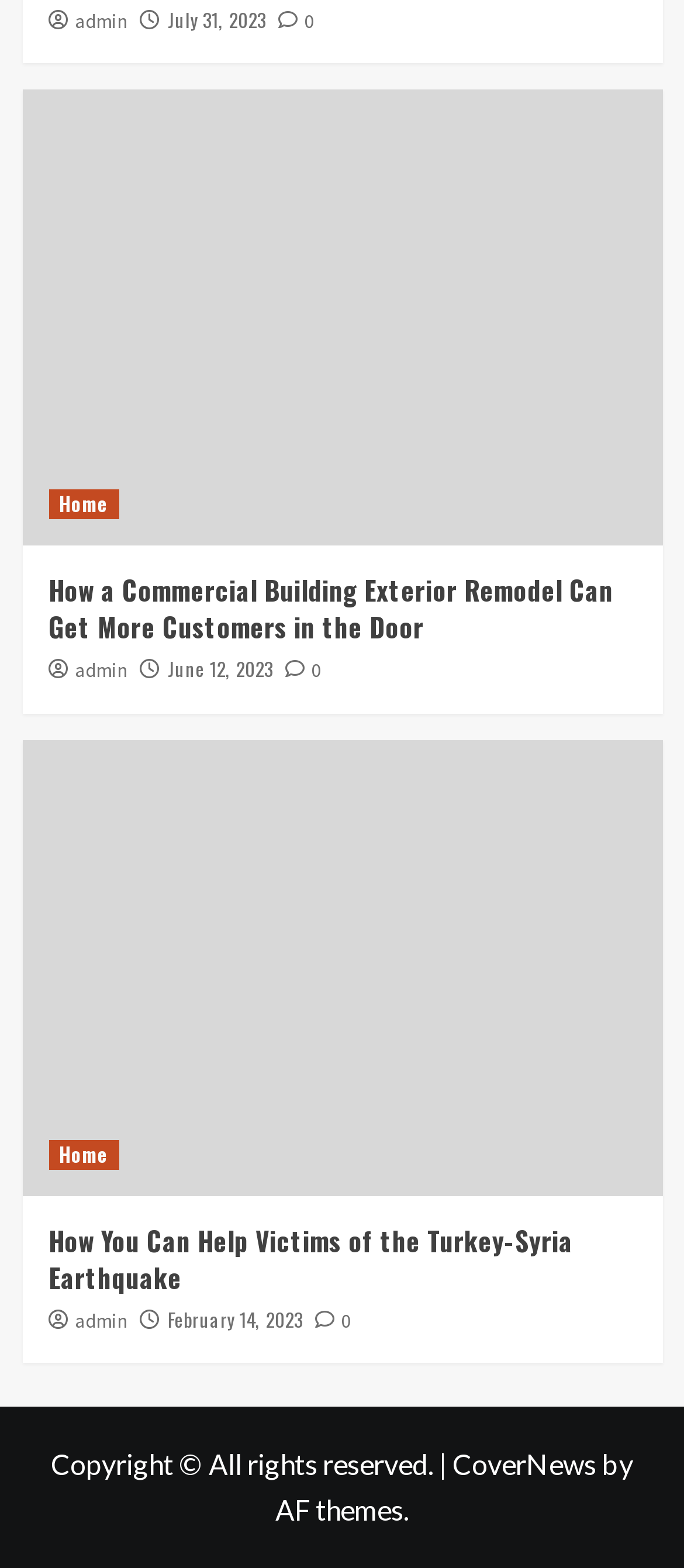Please indicate the bounding box coordinates for the clickable area to complete the following task: "view March 2017". The coordinates should be specified as four float numbers between 0 and 1, i.e., [left, top, right, bottom].

None